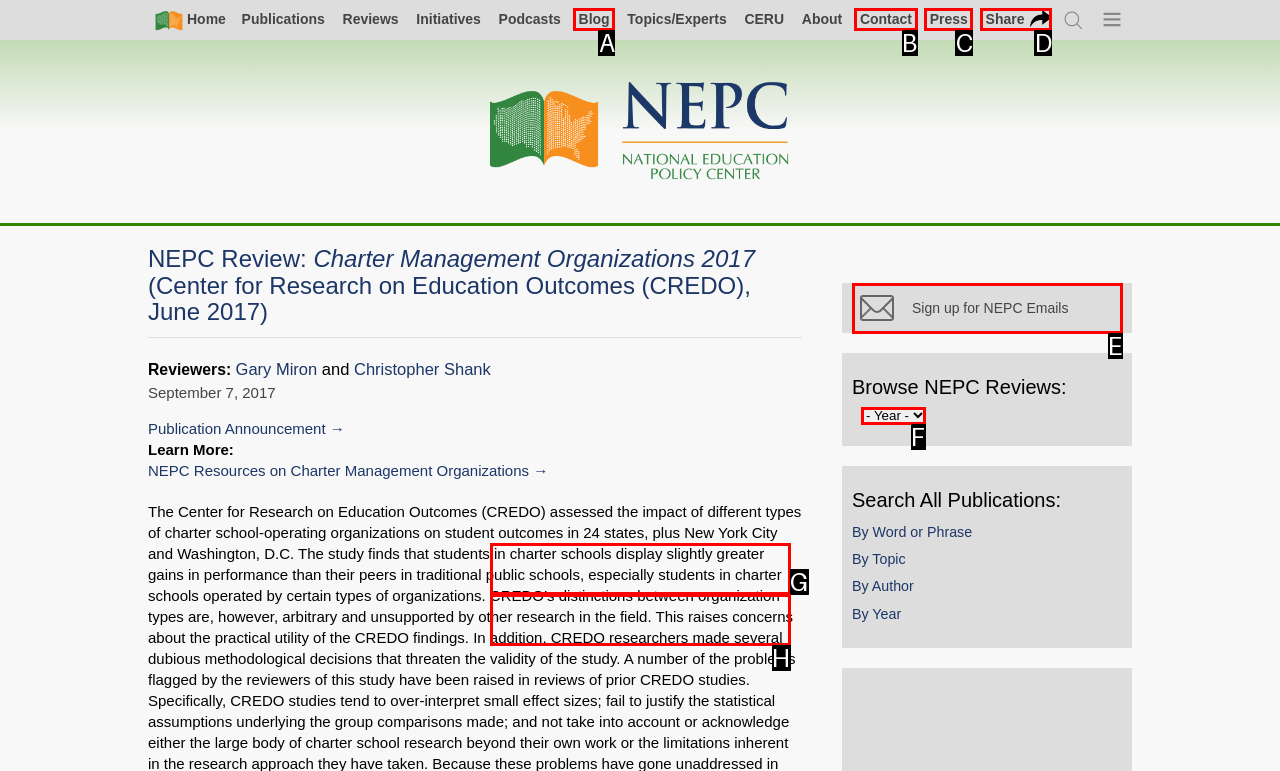Identify the letter of the option to click in order to Search for products. Answer with the letter directly.

None